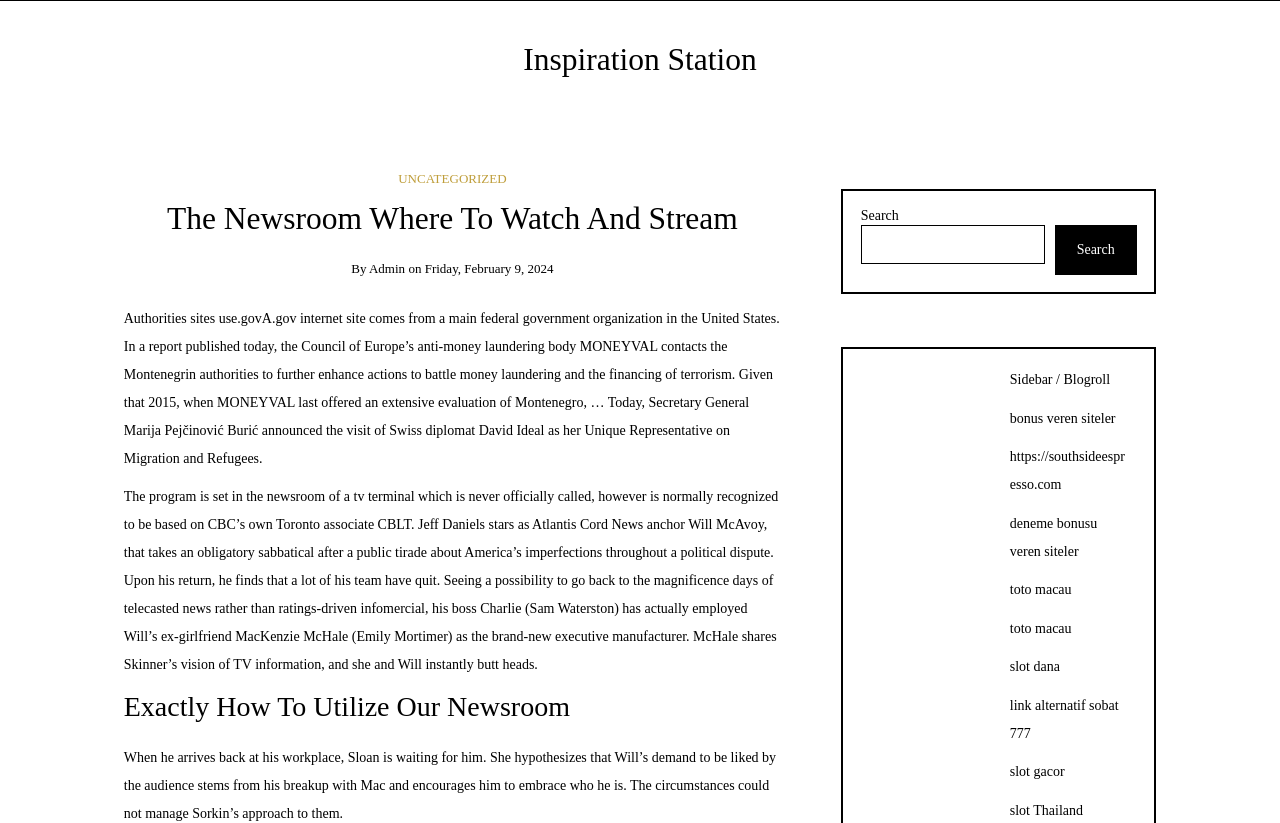Please identify the bounding box coordinates of the element's region that I should click in order to complete the following instruction: "Click on the link to deneme bonusu veren siteler". The bounding box coordinates consist of four float numbers between 0 and 1, i.e., [left, top, right, bottom].

[0.789, 0.626, 0.857, 0.679]